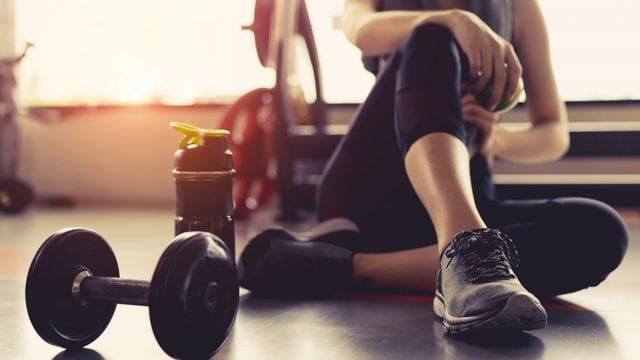Answer succinctly with a single word or phrase:
What type of exercise is being implied?

Strength training